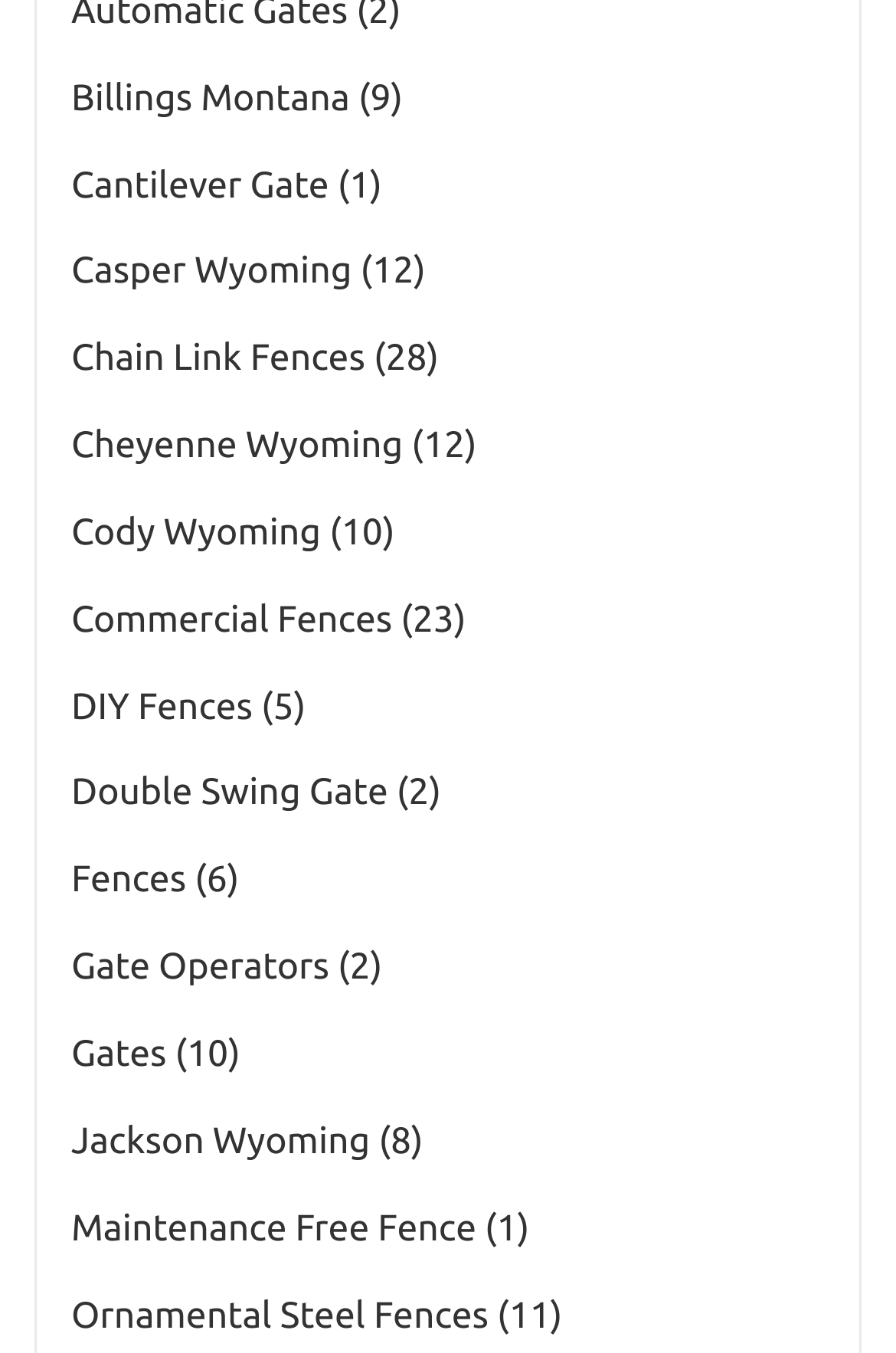Please find the bounding box coordinates (top-left x, top-left y, bottom-right x, bottom-right y) in the screenshot for the UI element described as follows: Fences (6)

[0.079, 0.636, 0.267, 0.666]